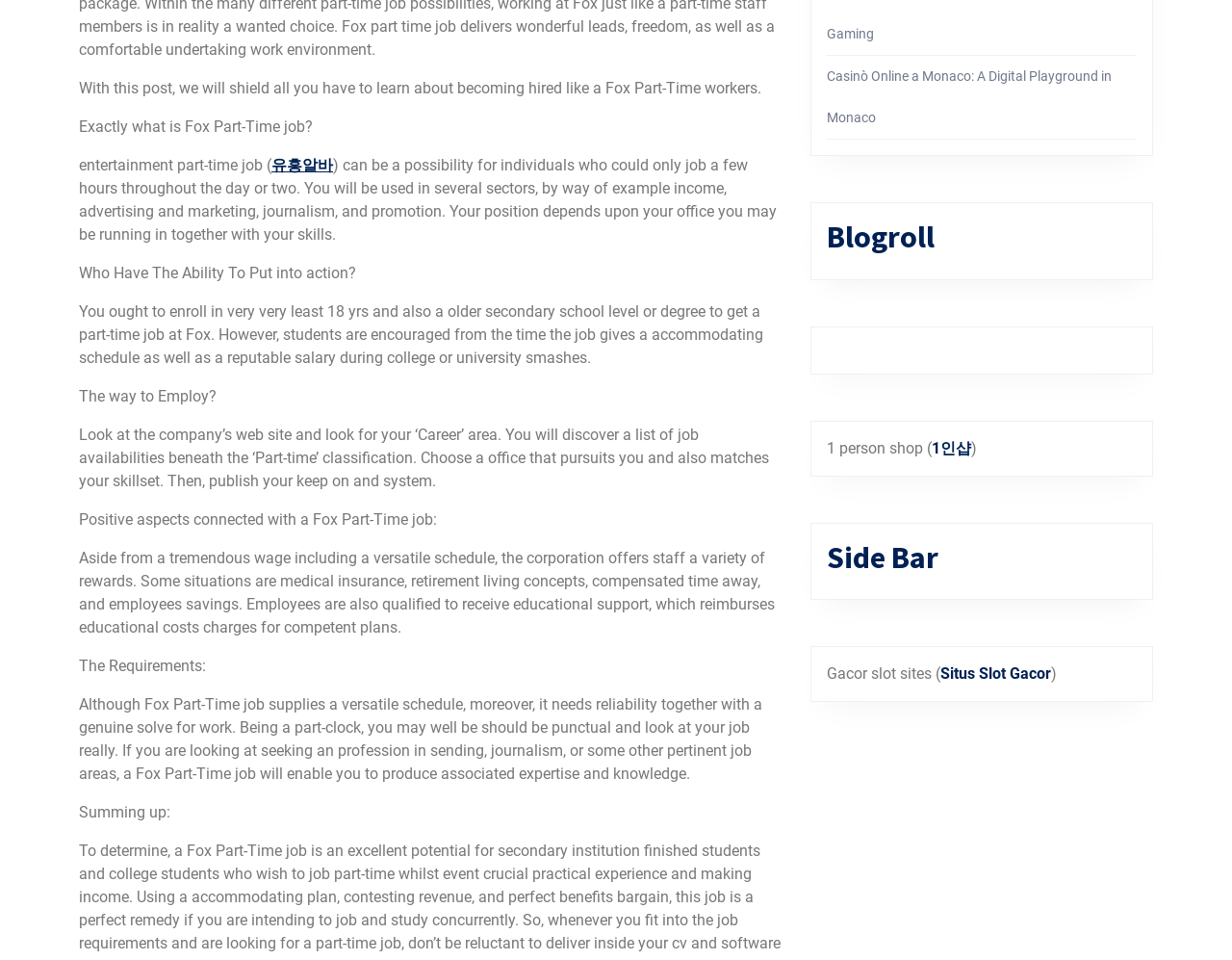Given the element description: "1인샵", predict the bounding box coordinates of the UI element it refers to, using four float numbers between 0 and 1, i.e., [left, top, right, bottom].

[0.756, 0.457, 0.788, 0.476]